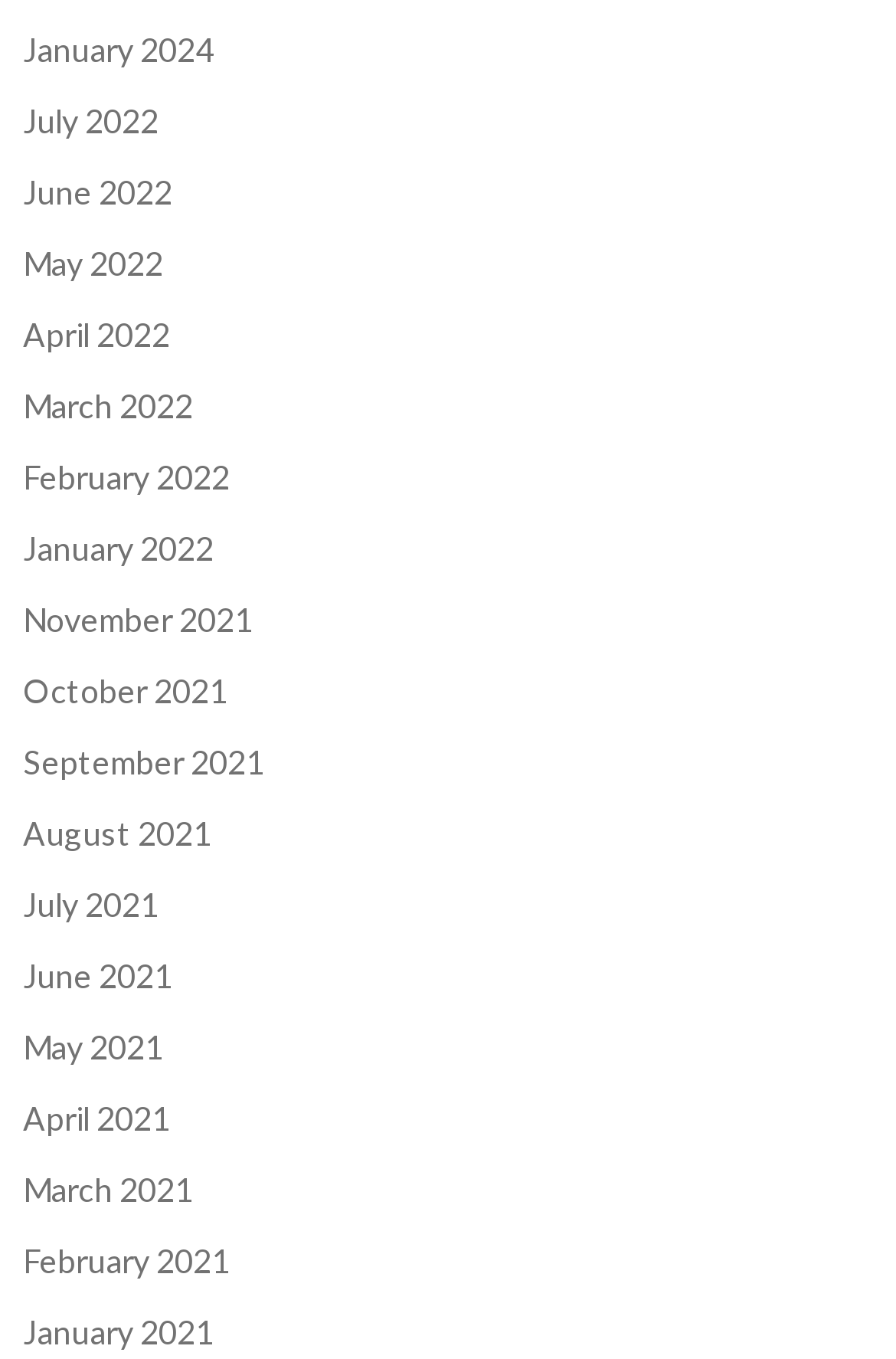How many months are listed in 2022?
Answer the question with a single word or phrase by looking at the picture.

12